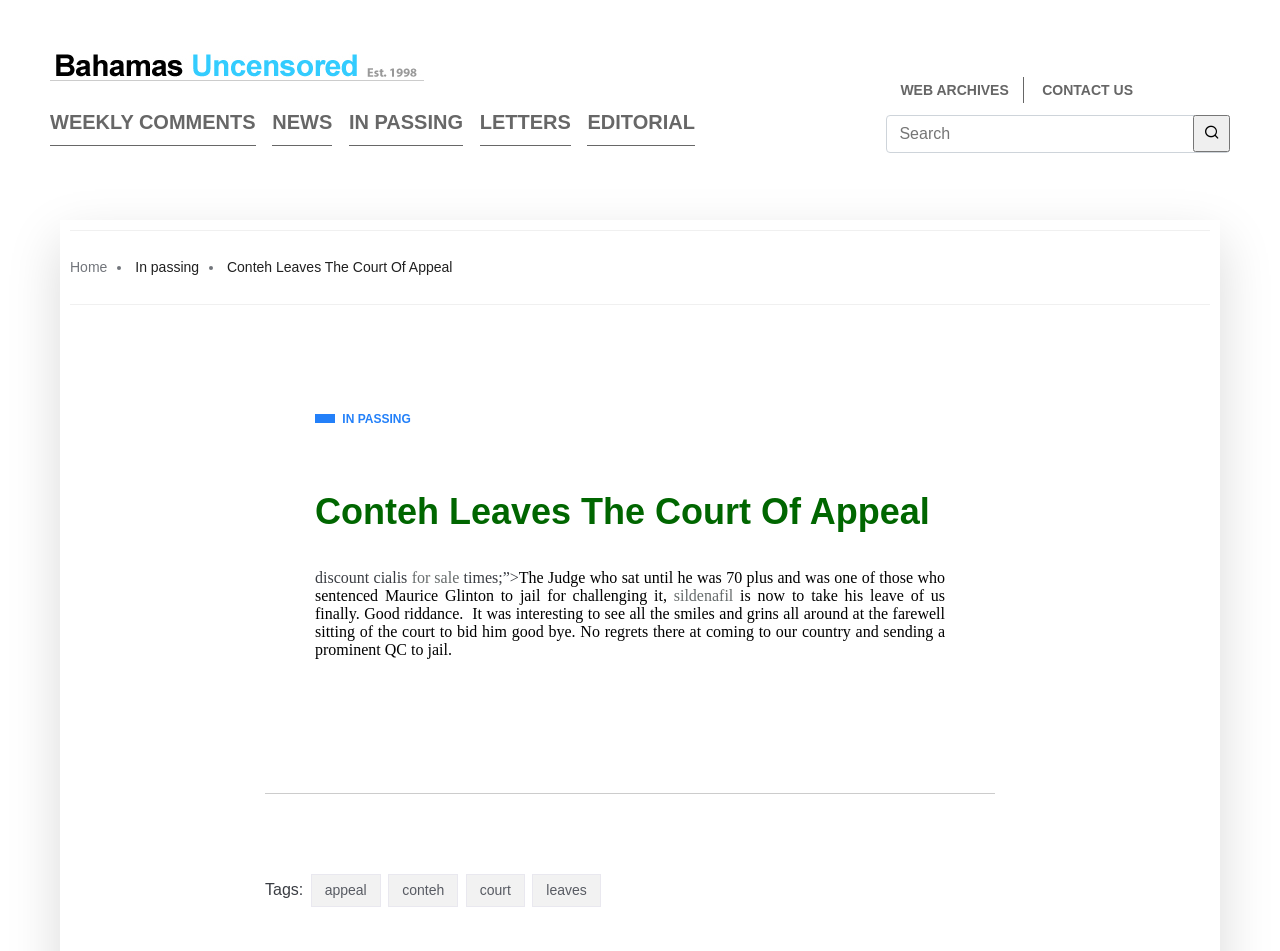Identify the bounding box coordinates of the area that should be clicked in order to complete the given instruction: "Search for something". The bounding box coordinates should be four float numbers between 0 and 1, i.e., [left, top, right, bottom].

[0.693, 0.121, 0.961, 0.161]